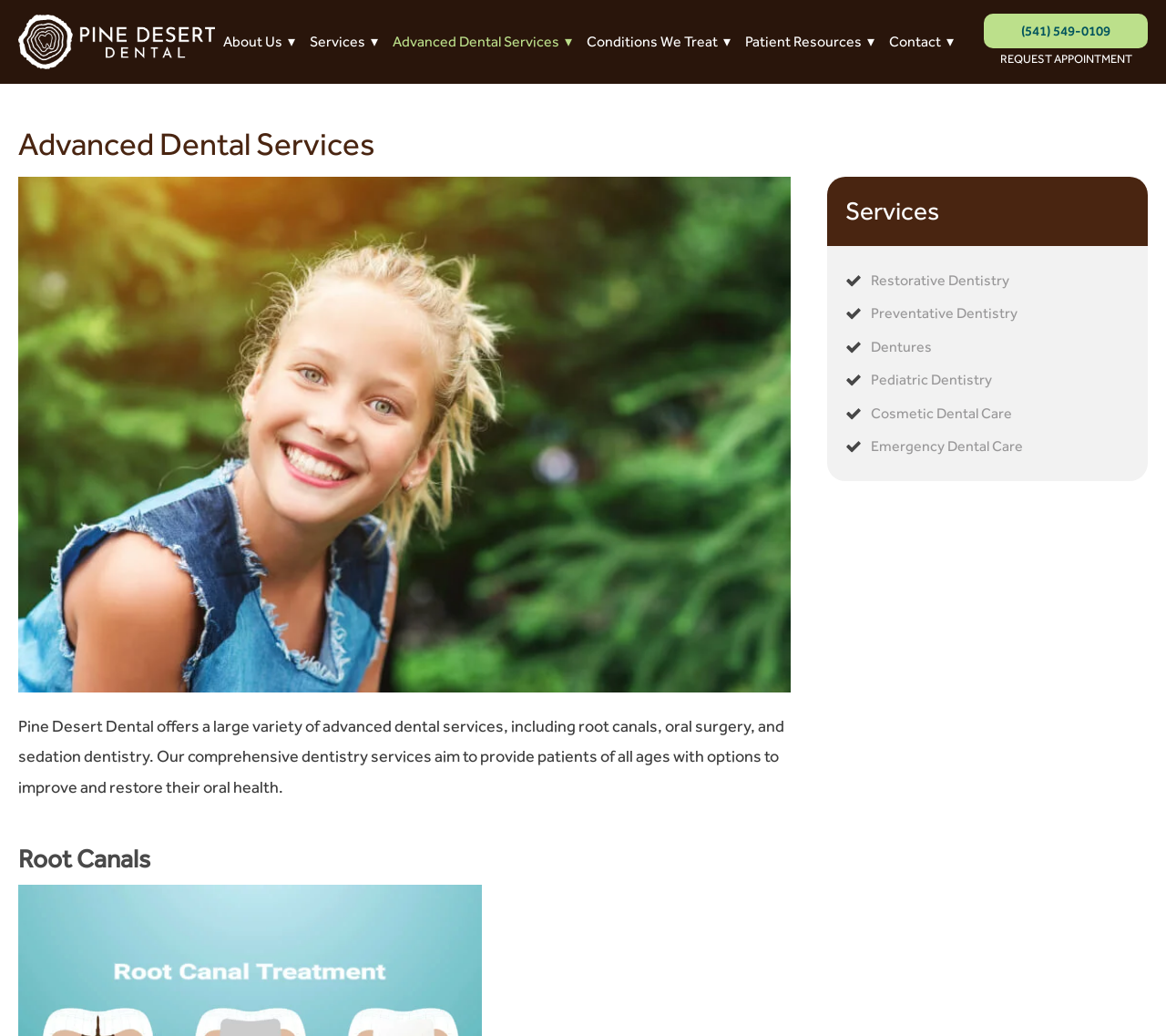Find and indicate the bounding box coordinates of the region you should select to follow the given instruction: "Click the 'Emergency Dental Care' link".

[0.725, 0.415, 0.877, 0.447]